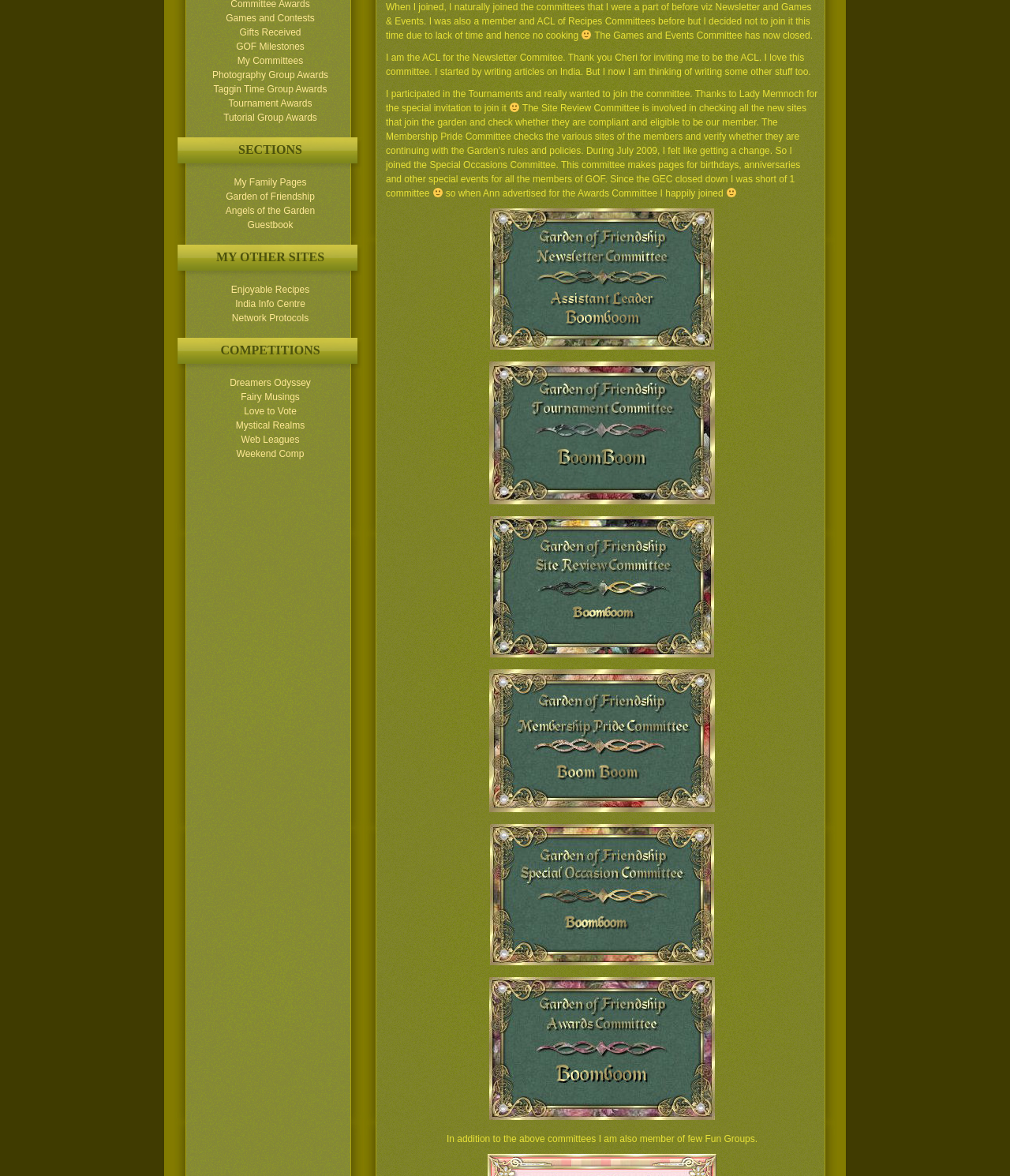Based on the element description Guestbook, identify the bounding box of the UI element in the given webpage screenshot. The coordinates should be in the format (top-left x, top-left y, bottom-right x, bottom-right y) and must be between 0 and 1.

[0.245, 0.187, 0.29, 0.196]